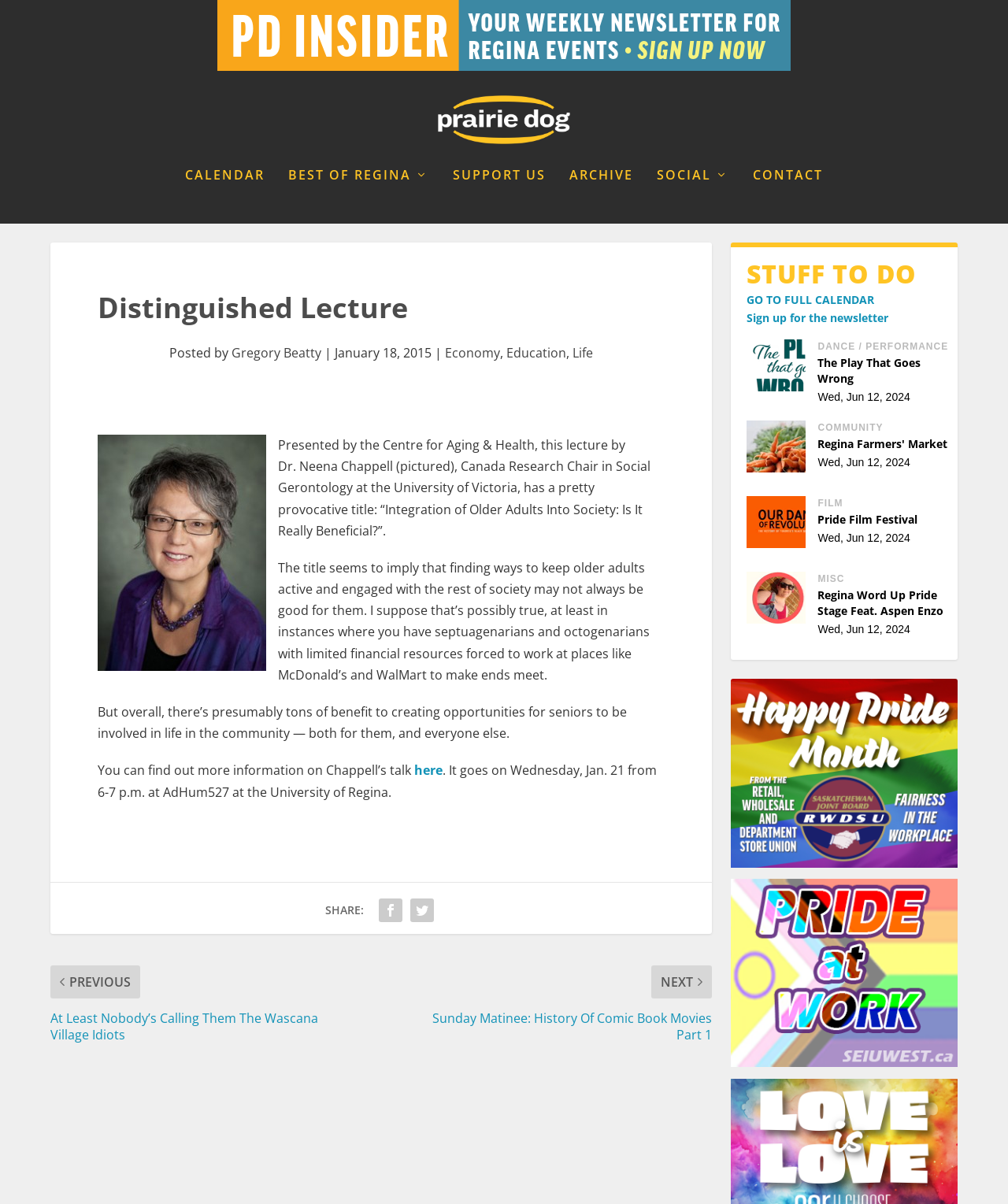Using the provided element description: "Sign up for the newsletter", identify the bounding box coordinates. The coordinates should be four floats between 0 and 1 in the order [left, top, right, bottom].

[0.741, 0.258, 0.882, 0.27]